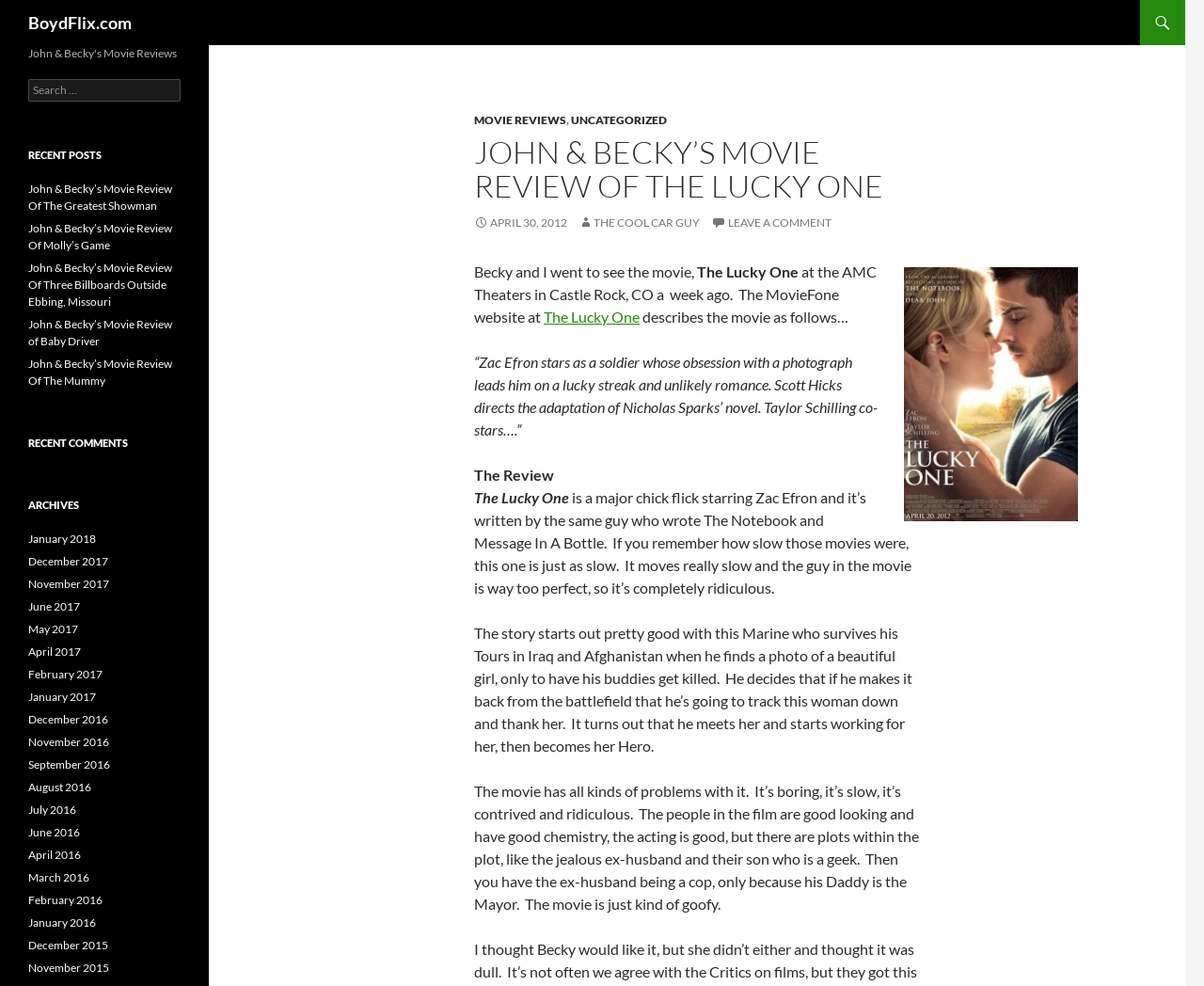Provide a short, one-word or phrase answer to the question below:
How many recent posts are listed?

5